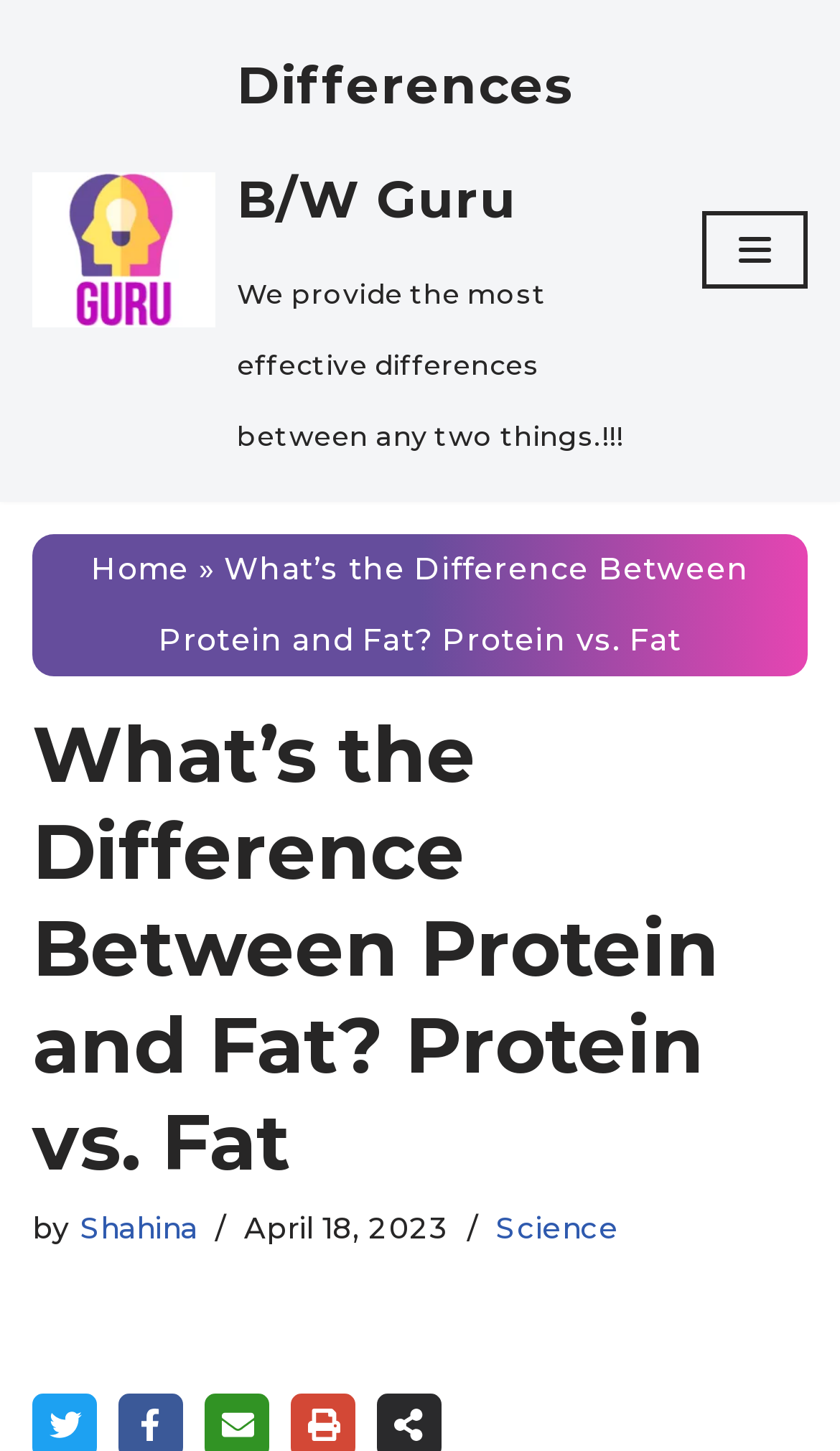Provide an in-depth caption for the elements present on the webpage.

The webpage is about the differences between Protein and Fat, with a focus on their types and examples. At the top-left corner, there is a "Skip to content" link. Next to it, on the top-center, is the website's title "Differences B/W Guru". Below the title, there is a brief introduction stating "We provide the most effective differences between any two things.!!!". 

On the top-right corner, there is a "Navigation Menu" button. When expanded, it reveals a menu with a "Home" link, followed by a "»" symbol, and then the title of the current page "What’s the Difference Between Protein and Fat? Protein vs. Fat". 

Below the navigation menu, there is a heading with the same title as the page, "What’s the Difference Between Protein and Fat? Protein vs. Fat". The author's name "Shahina" is mentioned, along with the publication date "April 18, 2023". The category of the article, "Science", is also listed. 

At the bottom of the page, there are five small images aligned horizontally, but their contents are not specified.